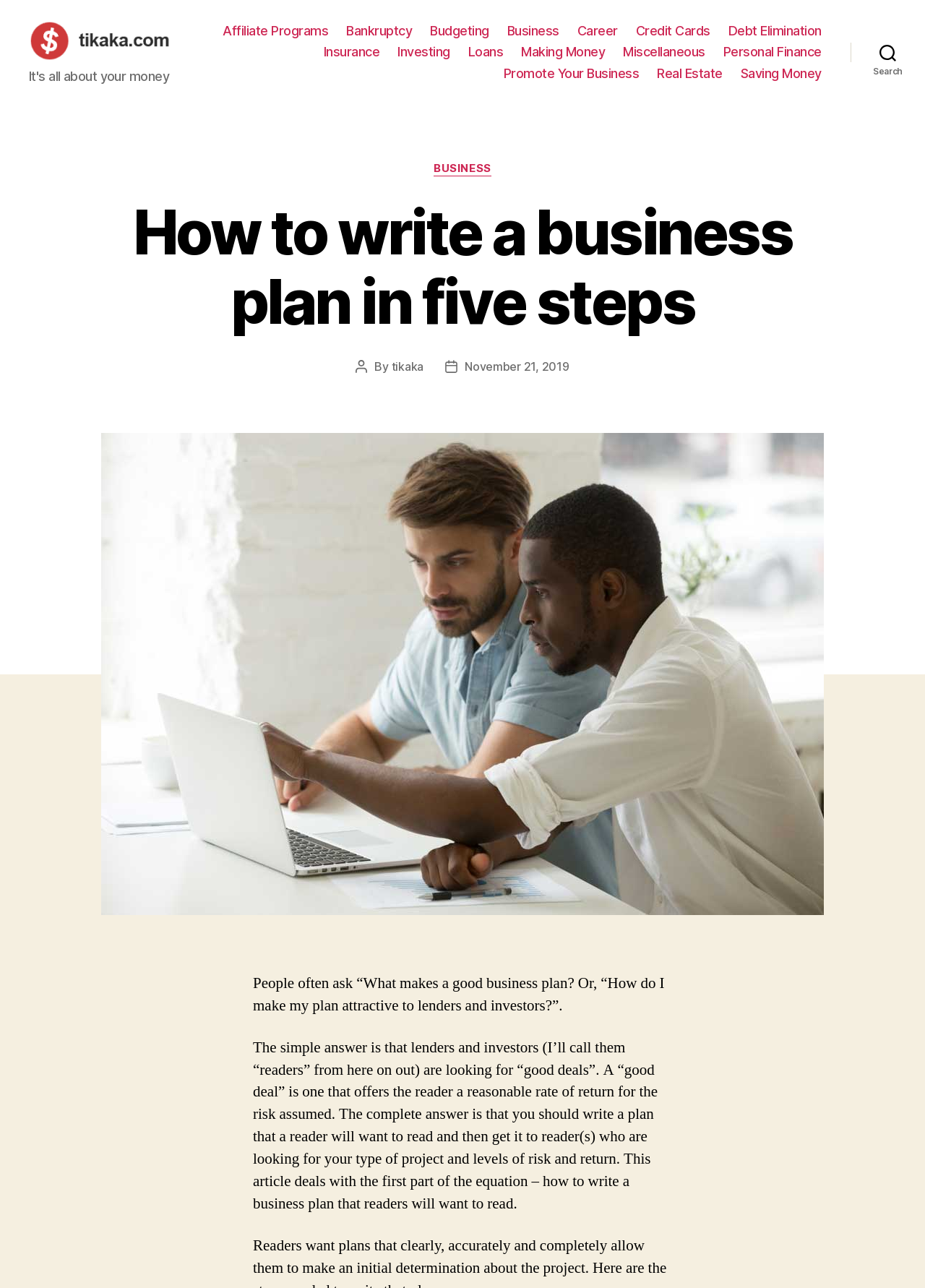Please extract and provide the main headline of the webpage.

How to write a business plan in five steps